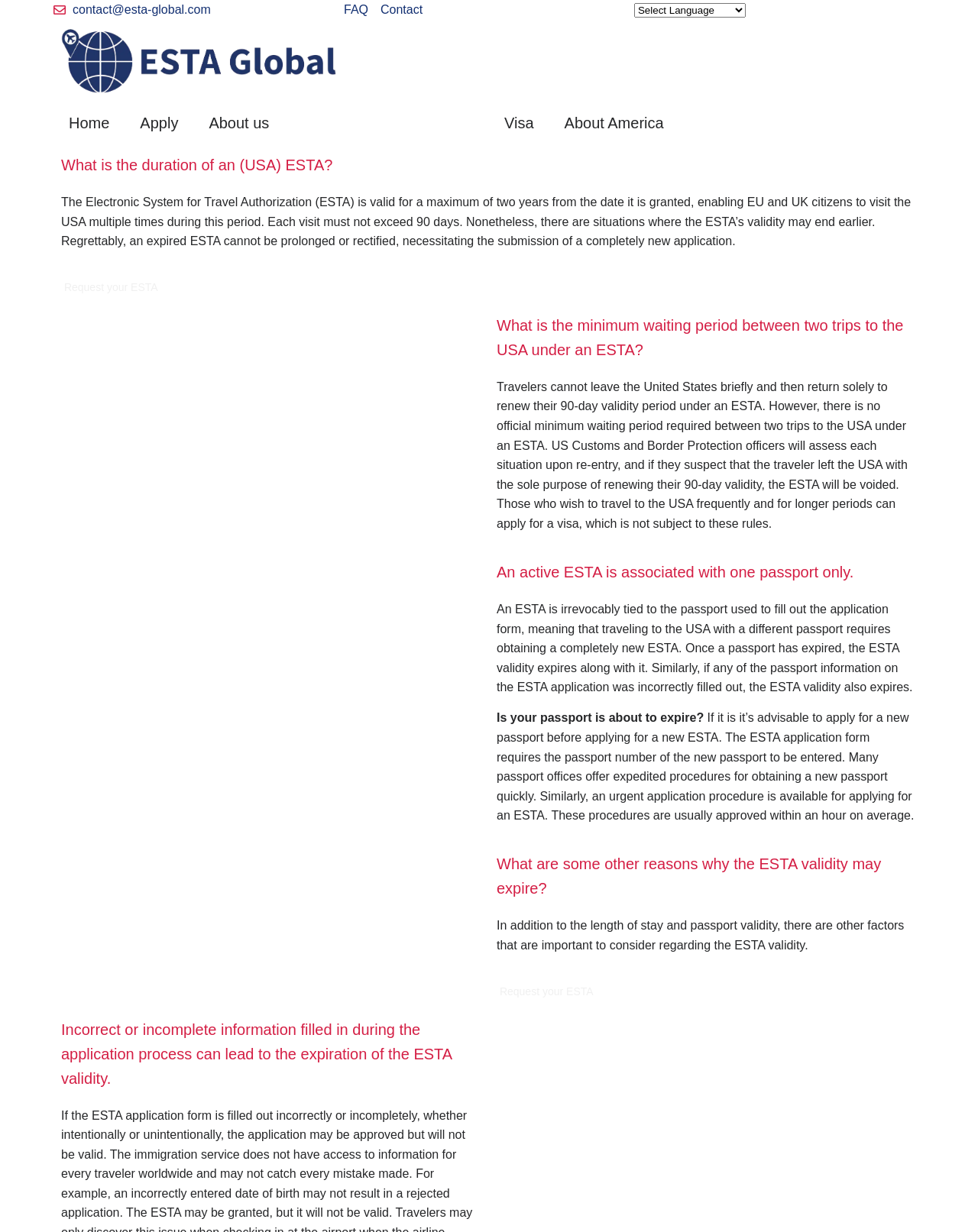Identify the bounding box coordinates for the UI element described as follows: About America. Use the format (top-left x, top-left y, bottom-right x, bottom-right y) and ensure all values are floating point numbers between 0 and 1.

[0.561, 0.082, 0.694, 0.118]